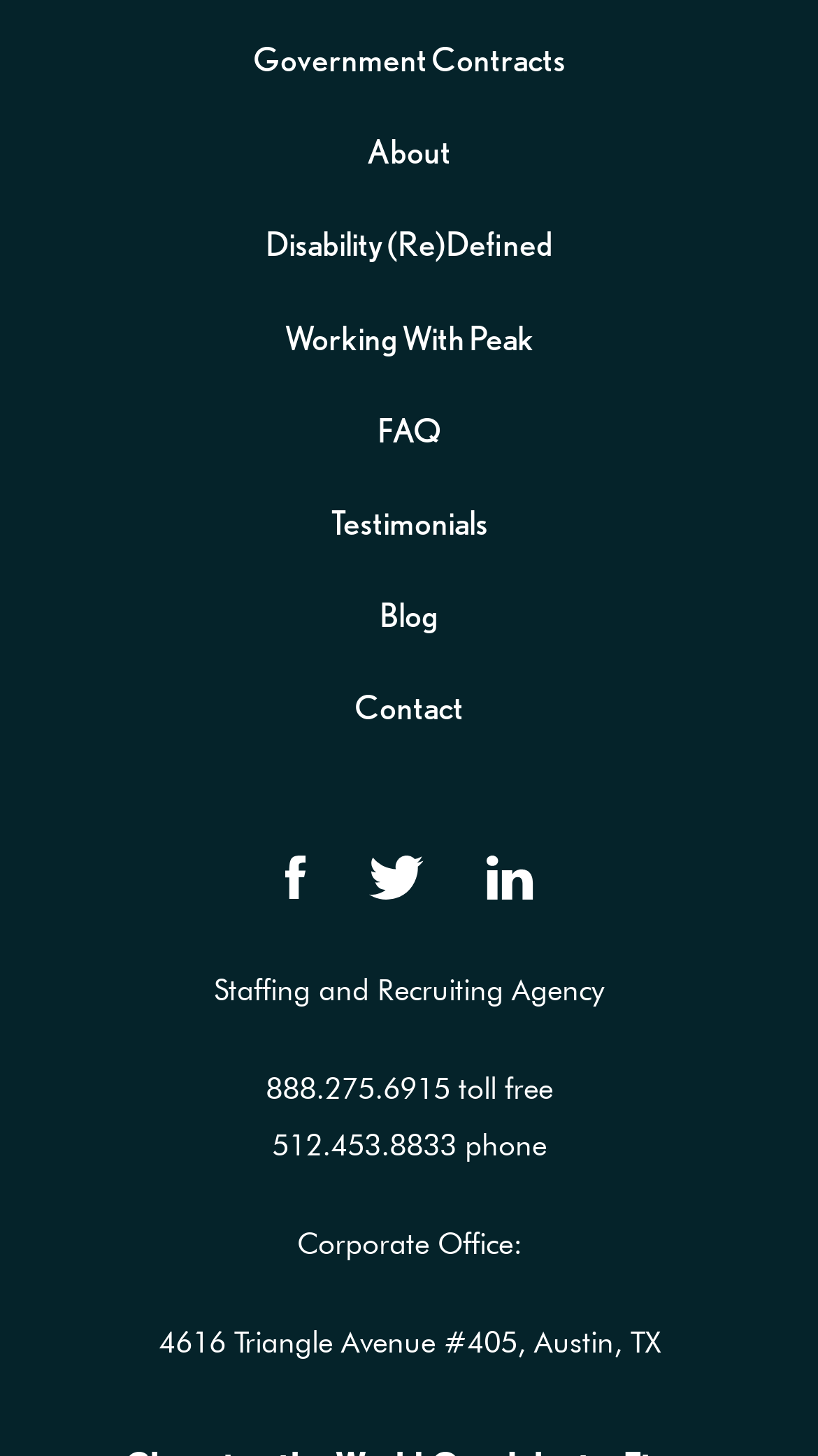Please indicate the bounding box coordinates for the clickable area to complete the following task: "Click Government Contracts". The coordinates should be specified as four float numbers between 0 and 1, i.e., [left, top, right, bottom].

[0.309, 0.027, 0.691, 0.055]